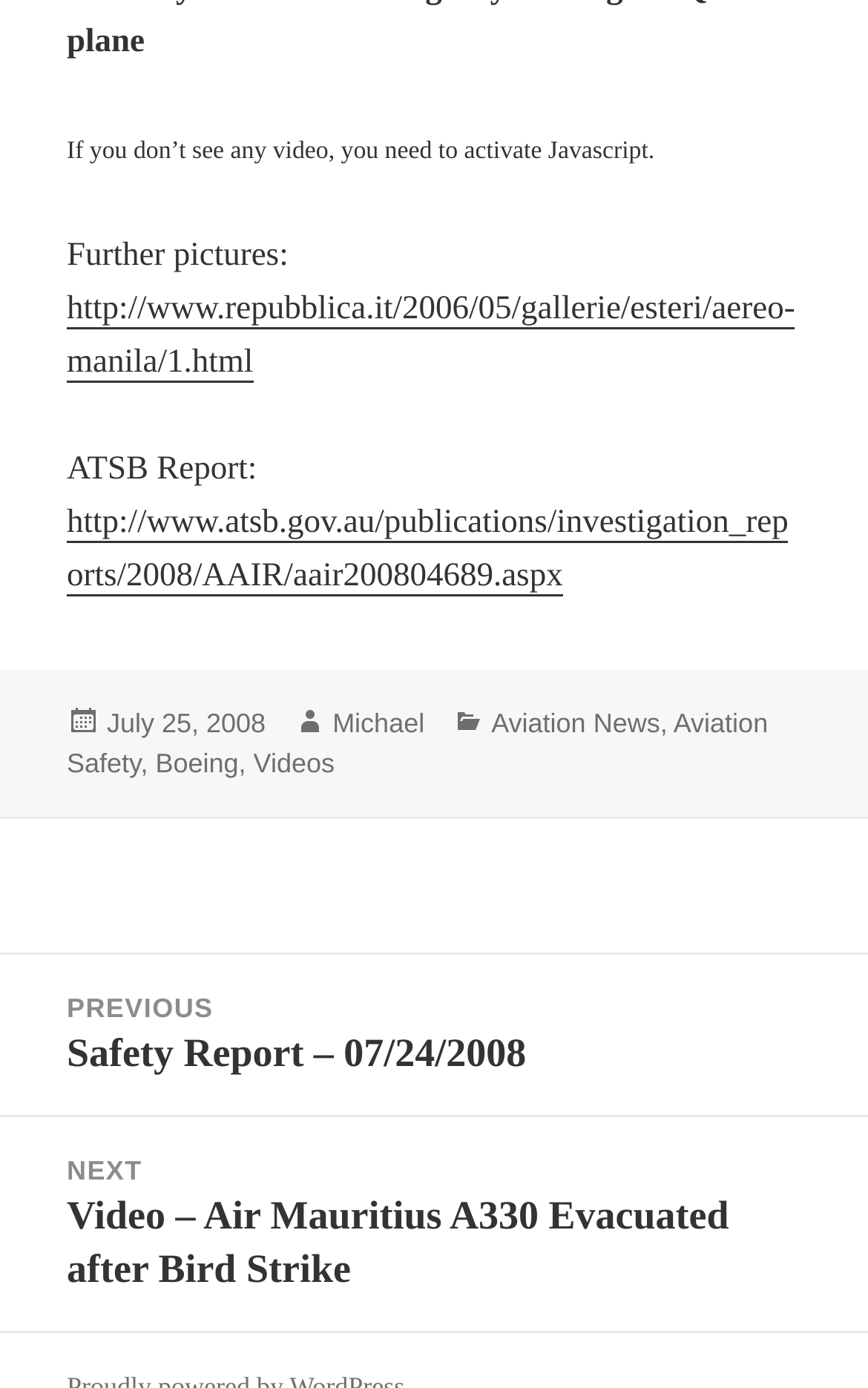What is the date of the post?
Please elaborate on the answer to the question with detailed information.

I found the date in the footer section, where it says 'Posted on' followed by a link to 'July 25, 2008'.